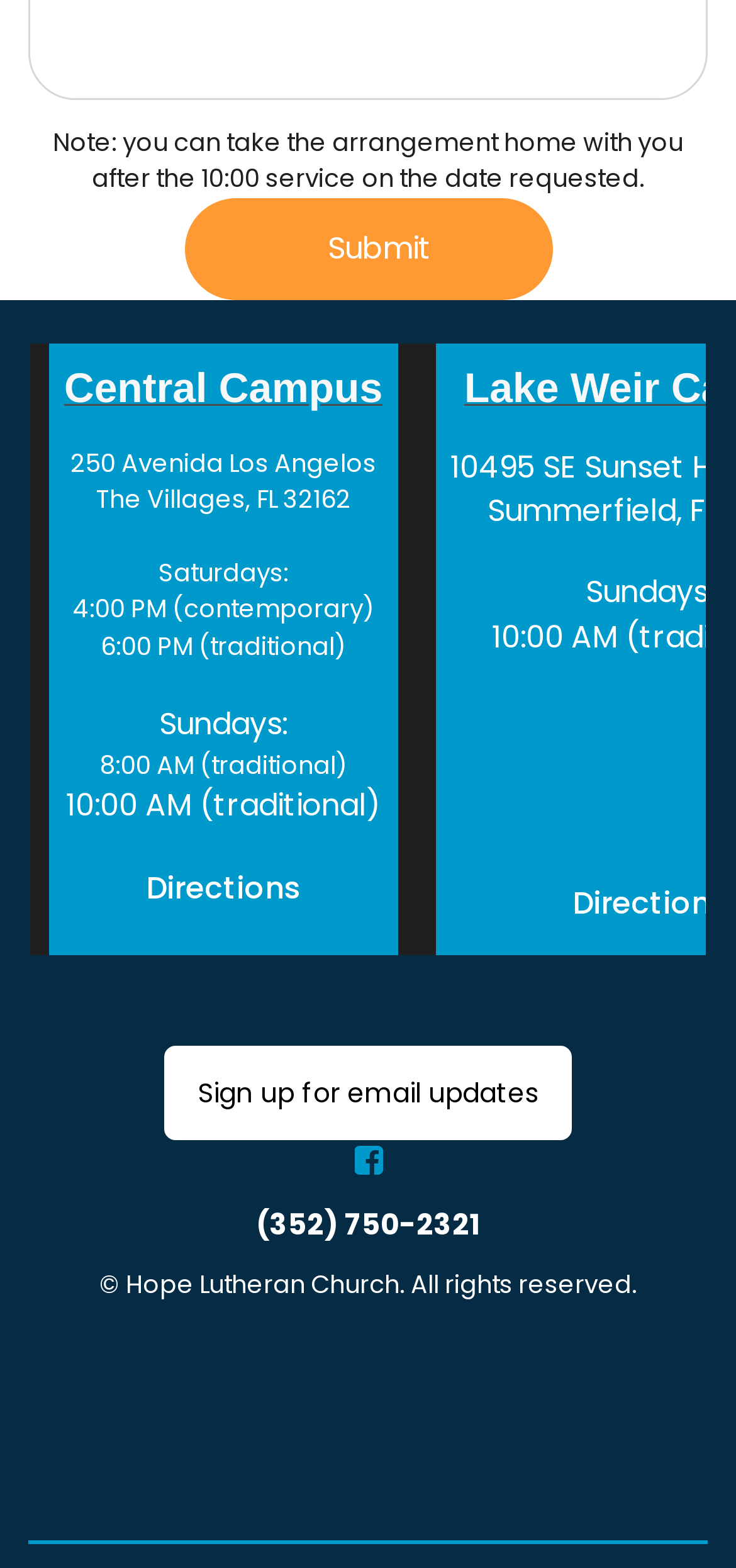What is the address of Central Campus?
Give a detailed explanation using the information visible in the image.

I found the address by looking at the gridcell element that contains the address '250 Avenida Los Angelos The Villages, FL 32162' along with other information about the Central Campus.